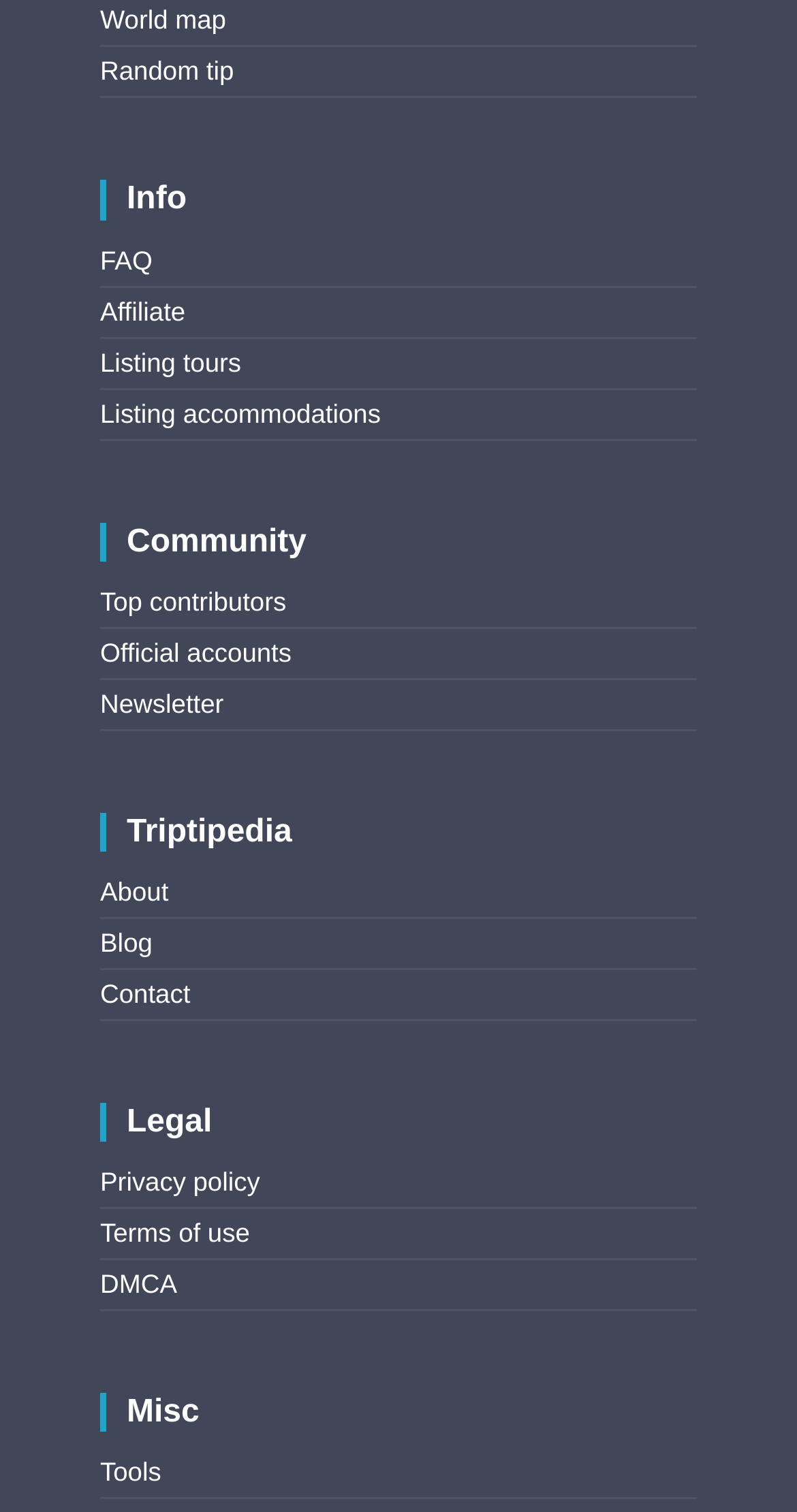What is the second link under the 'Legal' section?
Provide a comprehensive and detailed answer to the question.

Under the 'Legal' section, the second link is 'Terms of use' which is located below the 'Legal' static text with bounding box [0.159, 0.731, 0.266, 0.754].